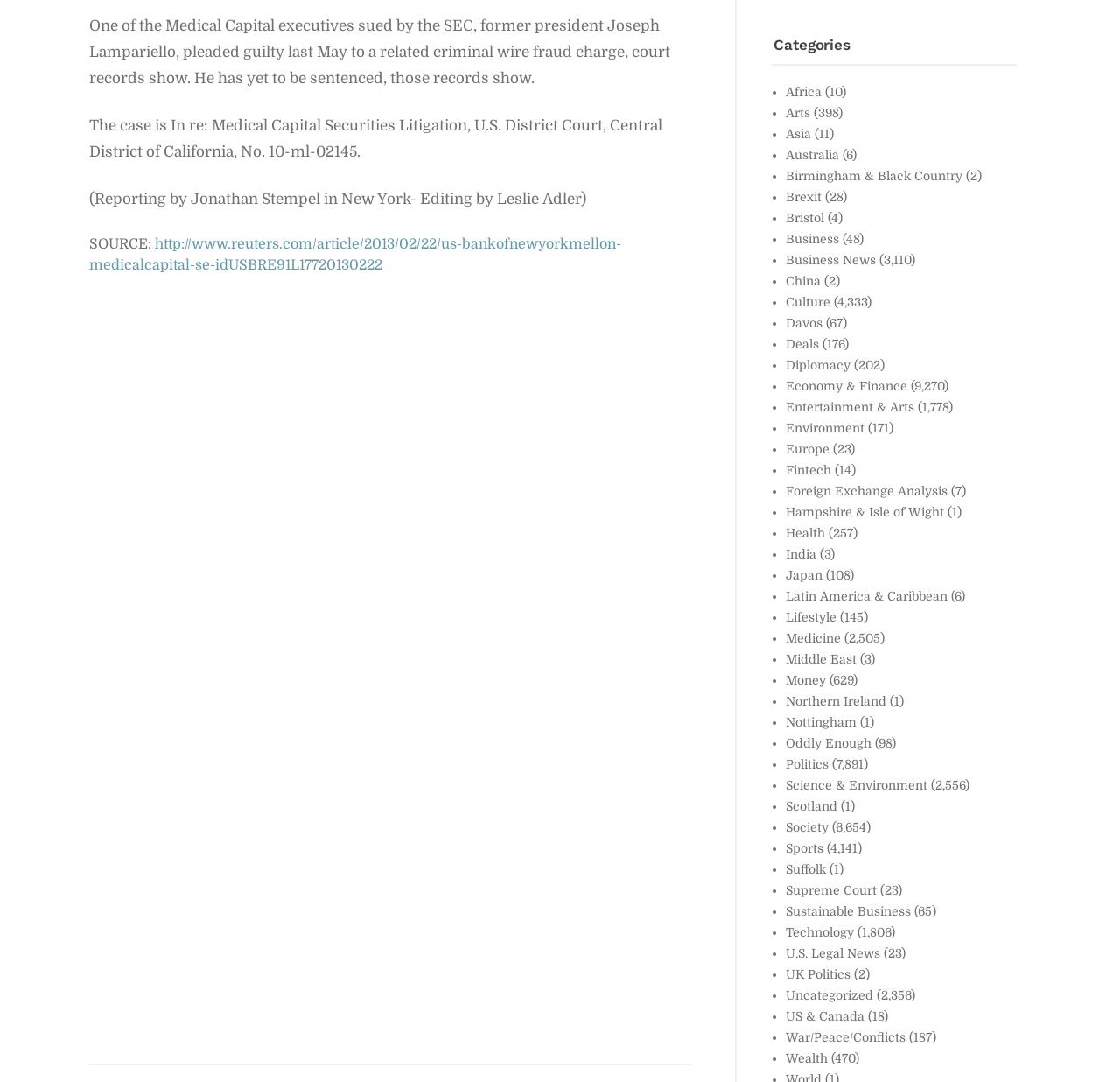How many articles are categorized under 'Asia'?
Look at the screenshot and respond with one word or a short phrase.

11